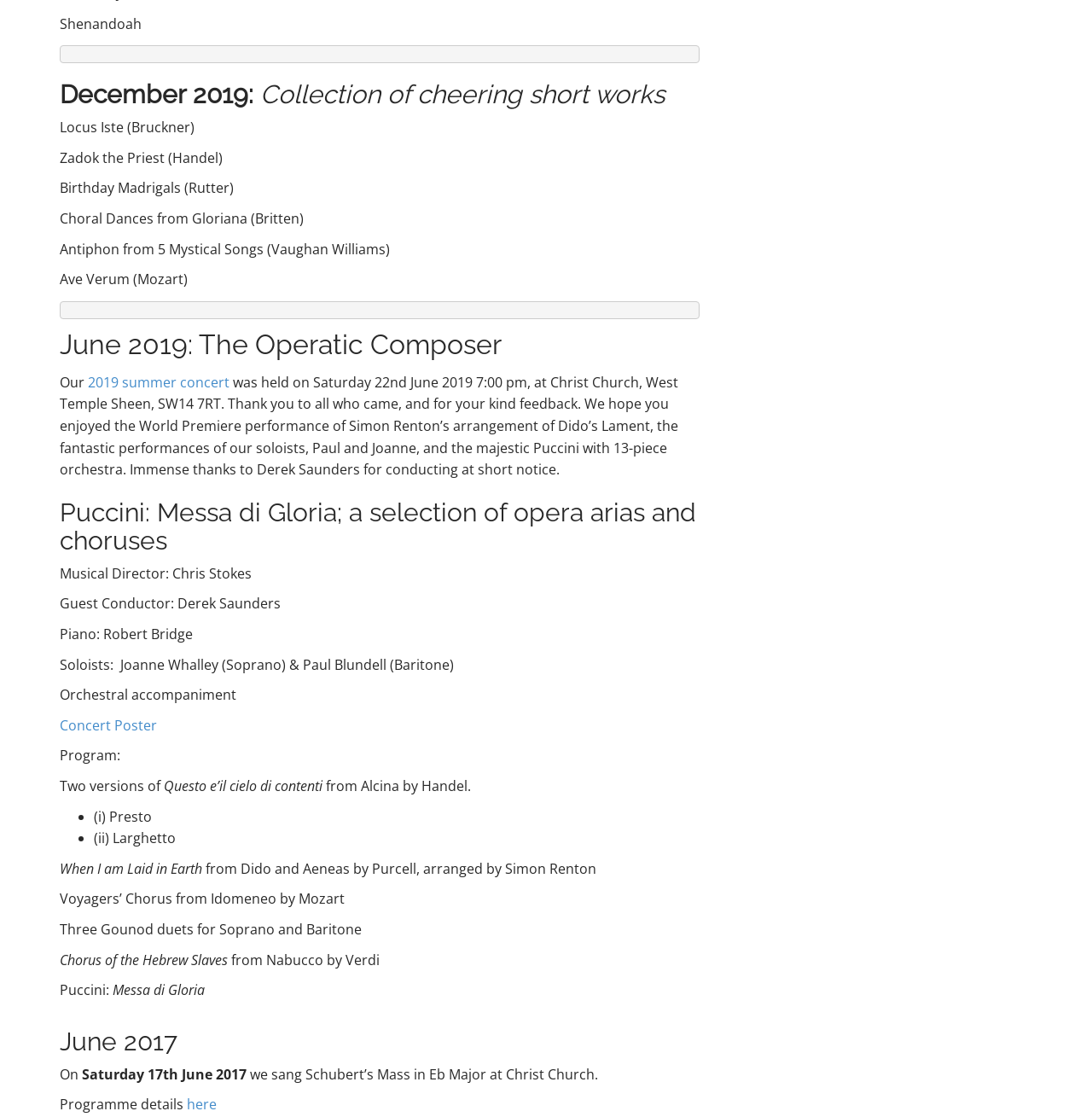What is the name of the church where the 2017 concert was held?
Based on the image, respond with a single word or phrase.

Christ Church